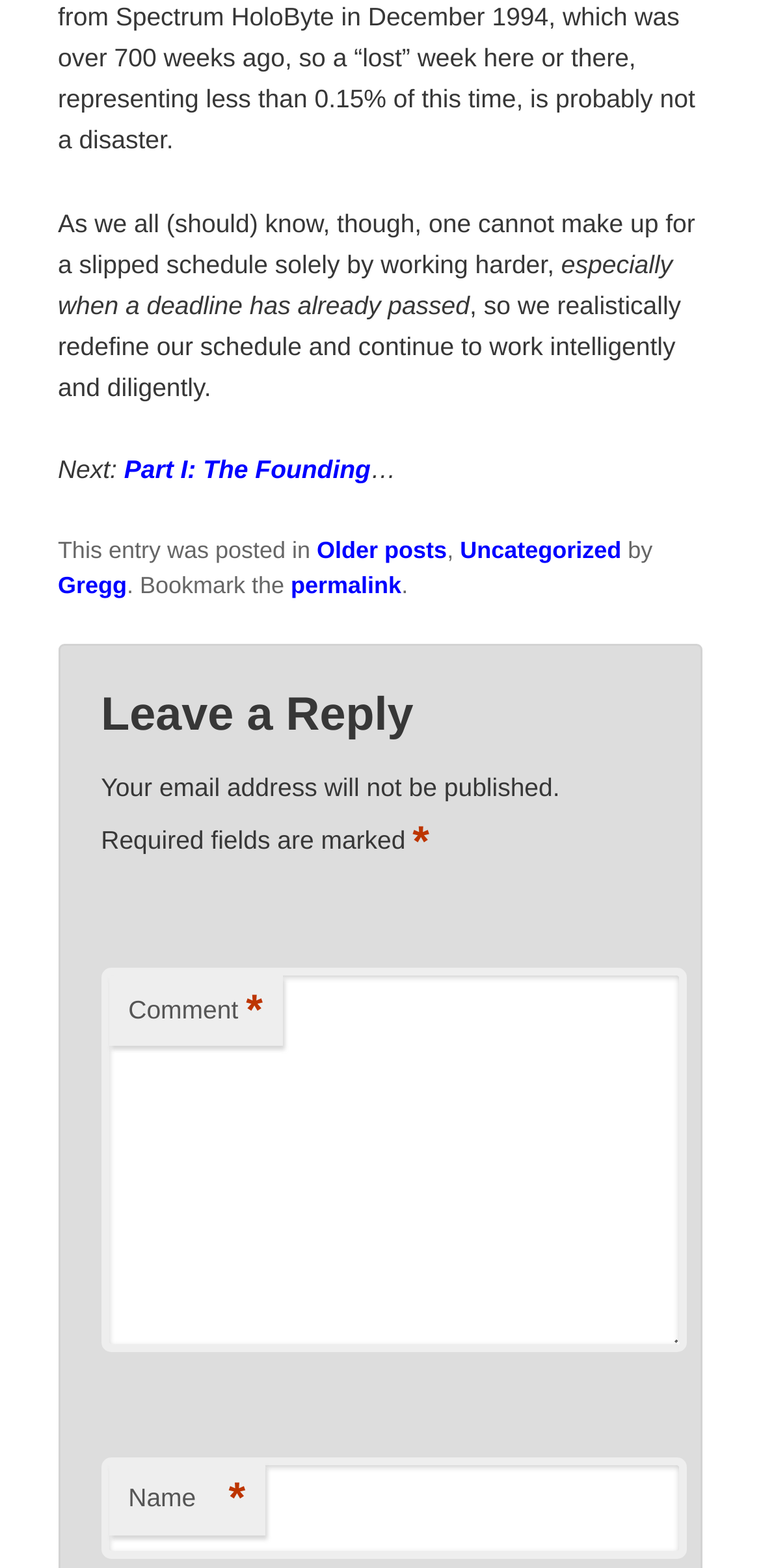How many fields are required to leave a reply?
Please use the visual content to give a single word or phrase answer.

Two